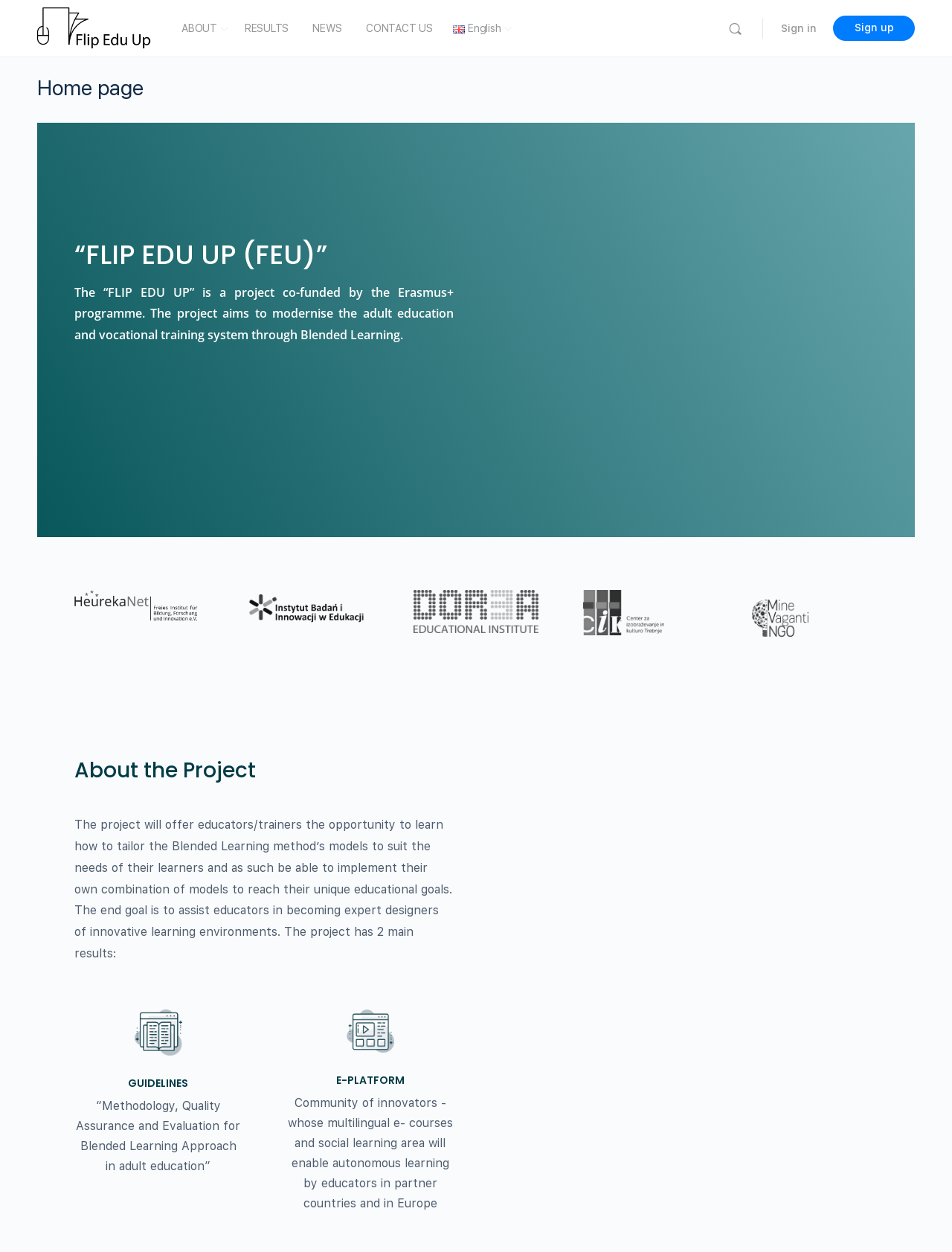Please use the details from the image to answer the following question comprehensively:
What is the purpose of the project?

I found the answer by reading the StaticText element with the text 'The project aims to modernise the adult education and vocational training system through Blended Learning.' which is located below the heading element 'Home page'.